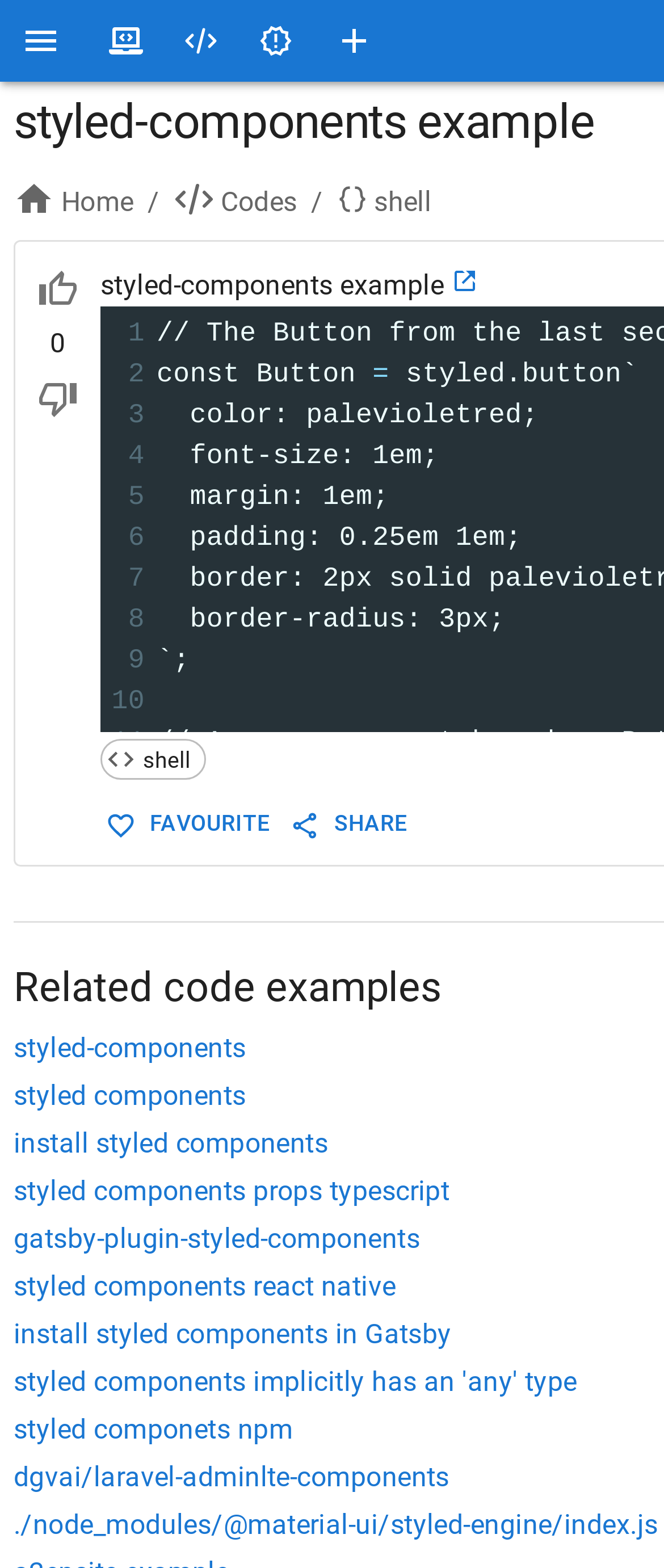What is the font size of the button?
By examining the image, provide a one-word or phrase answer.

1em